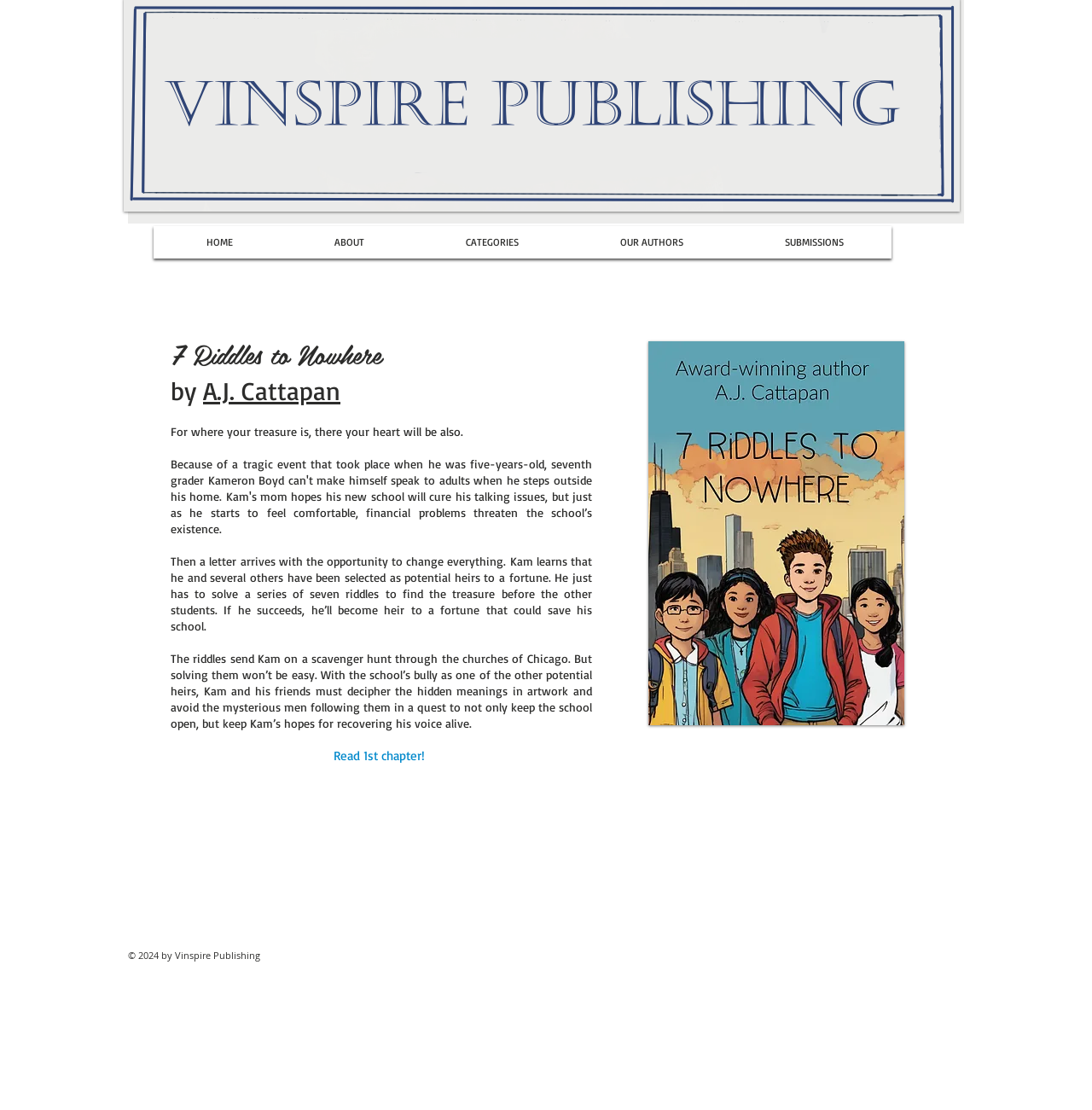What is the location of the scavenger hunt?
Could you answer the question with a detailed and thorough explanation?

The location of the scavenger hunt can be found in the text 'The riddles send Kam on a scavenger hunt through the churches of Chicago.' which suggests that the scavenger hunt takes place in Chicago.